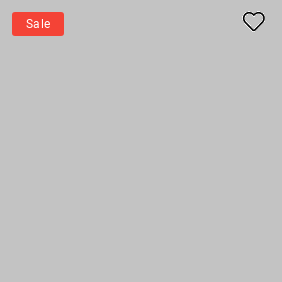Please answer the following question using a single word or phrase: What is the design emphasis of the product promotion?

user-friendly shopping experience